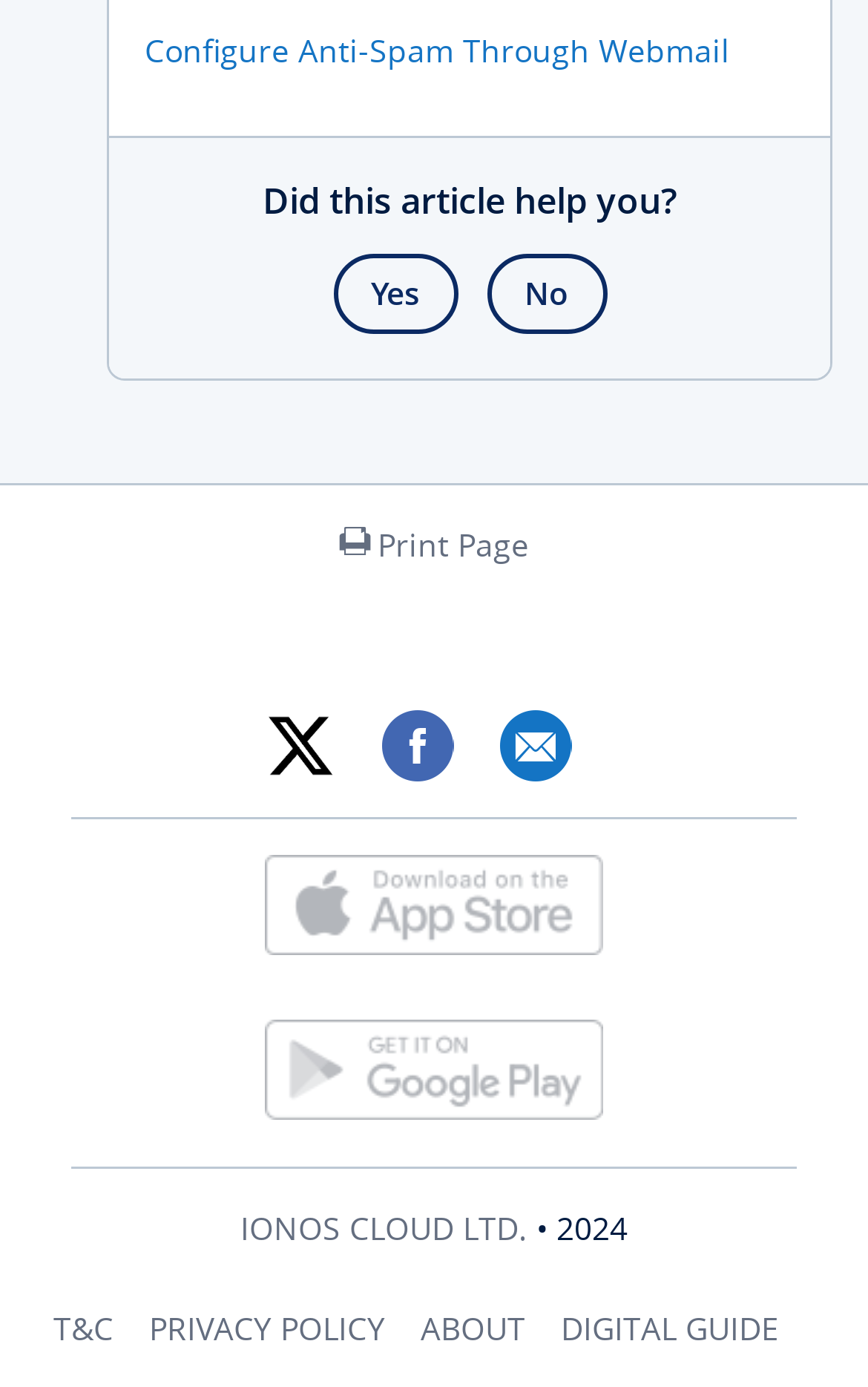Using the description "Yes", predict the bounding box of the relevant HTML element.

[0.383, 0.183, 0.527, 0.241]